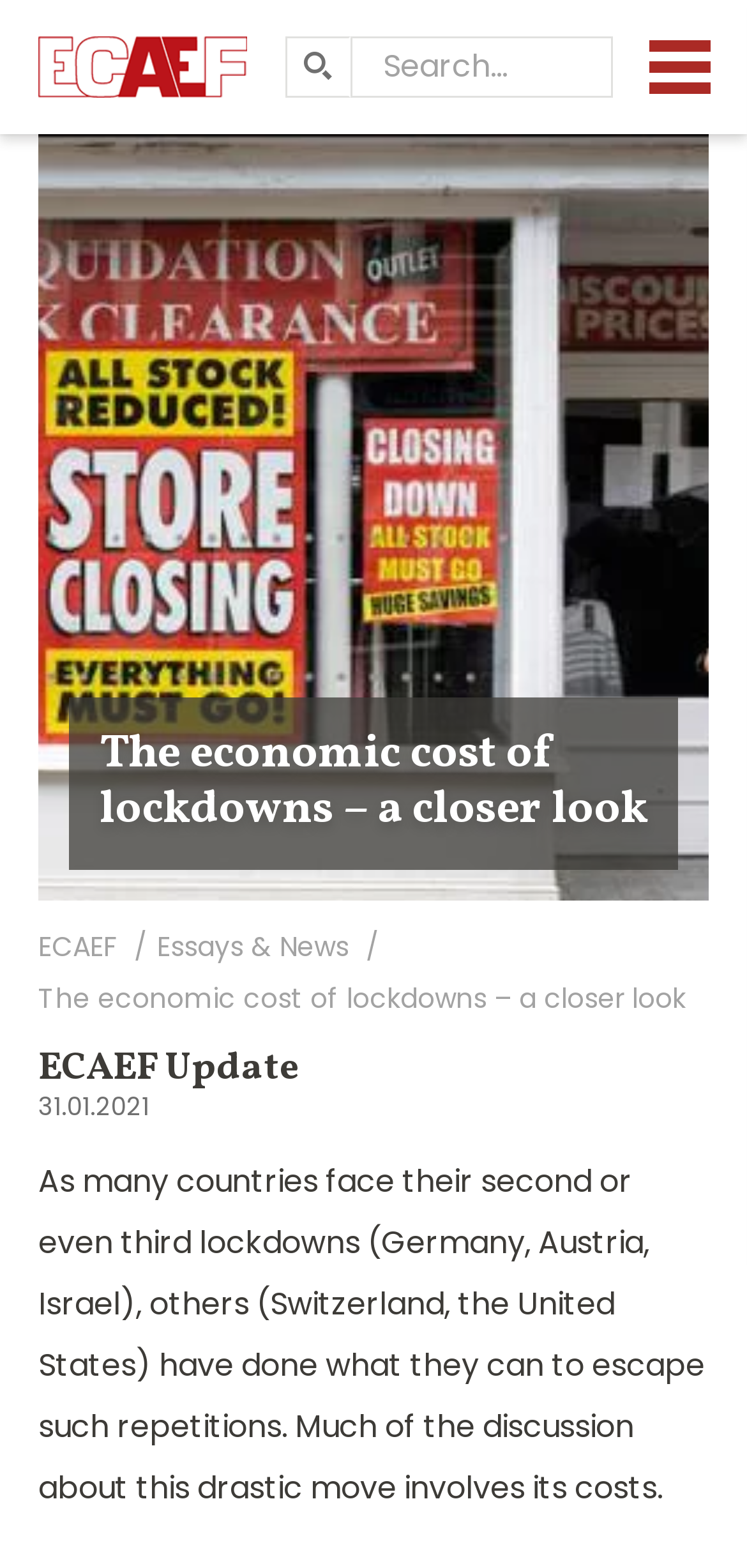Provide a short answer to the following question with just one word or phrase: What is the website's logo?

ECAEF